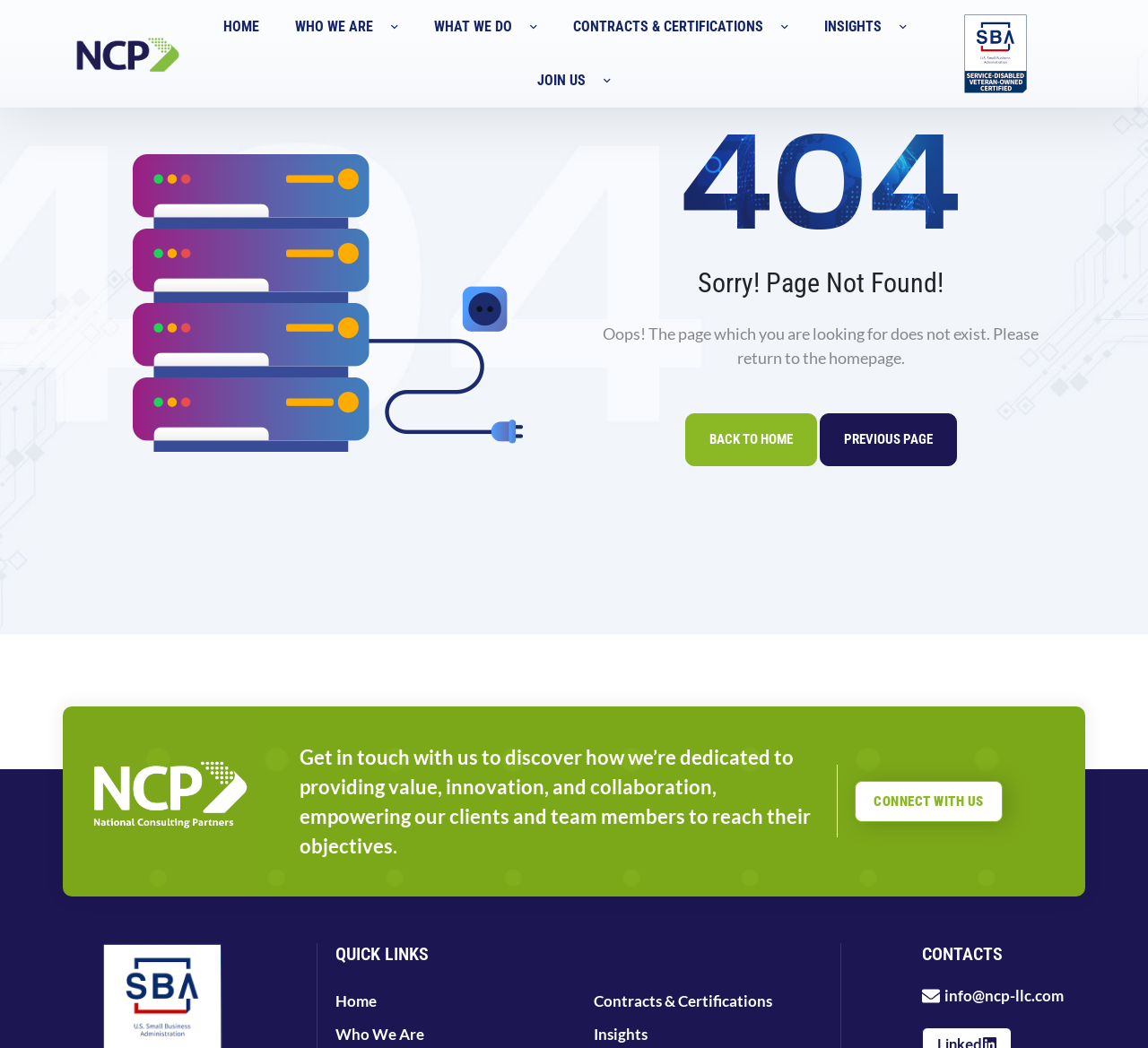Can you give a detailed response to the following question using the information from the image? What type of certification does the company have?

The company has a Service-Disabled Veteran-Owned certification, as indicated by the image located at the top-right corner of the webpage.